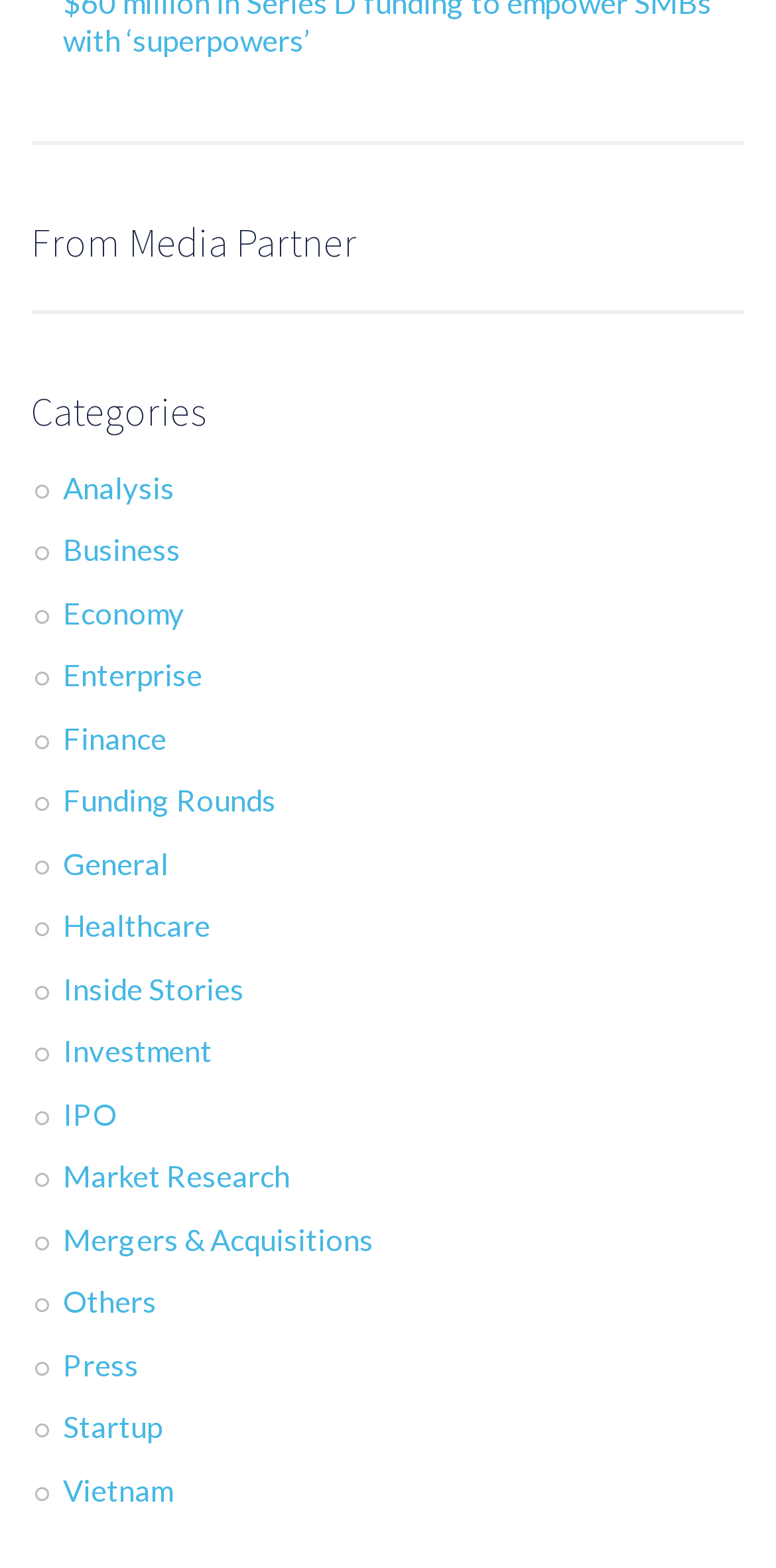How many categories are available?
Please craft a detailed and exhaustive response to the question.

I counted the number of links under the 'Categories' heading, and there are 18 links, each representing a category.